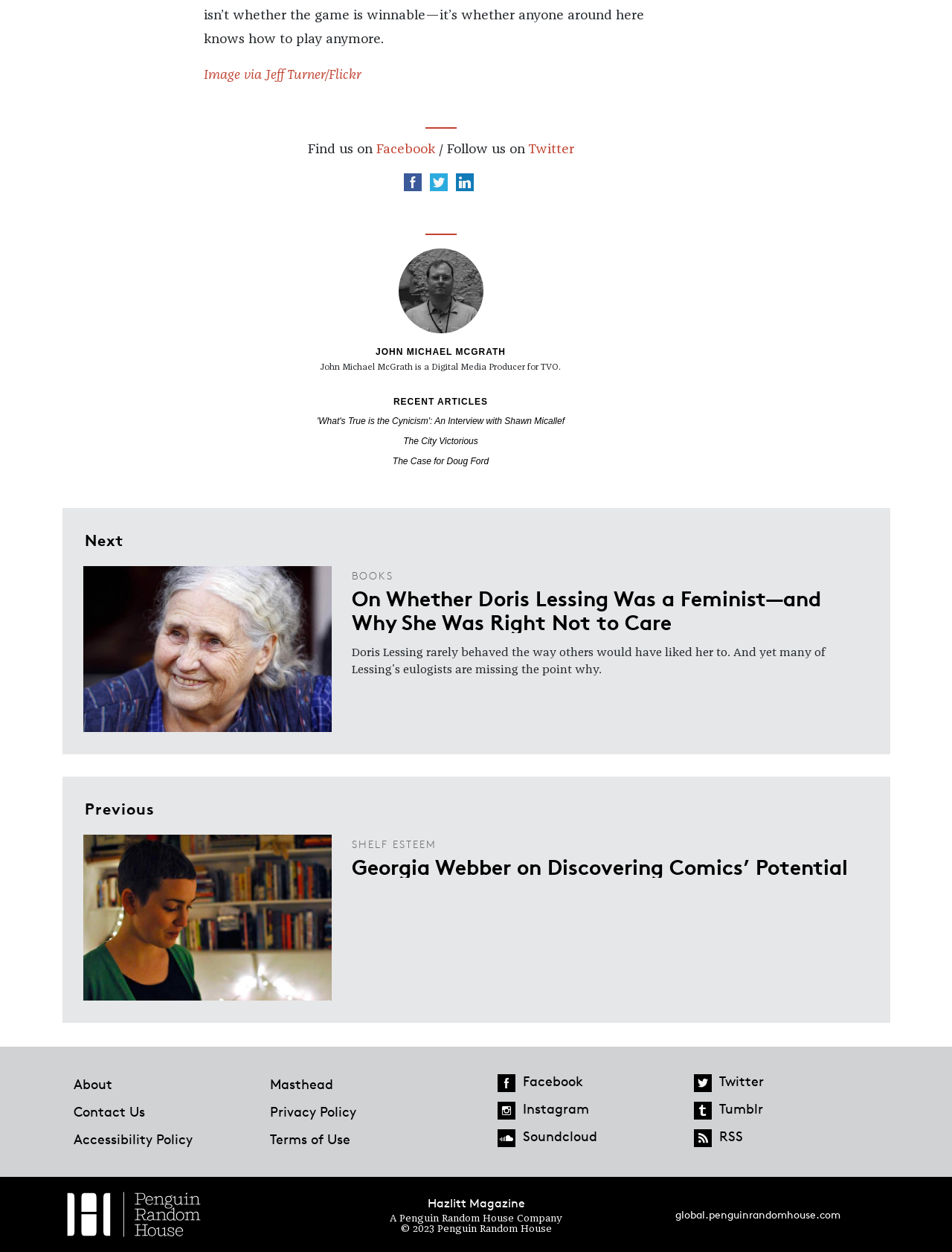What is the company that owns Hazlitt Magazine?
Using the visual information, reply with a single word or short phrase.

Penguin Random House